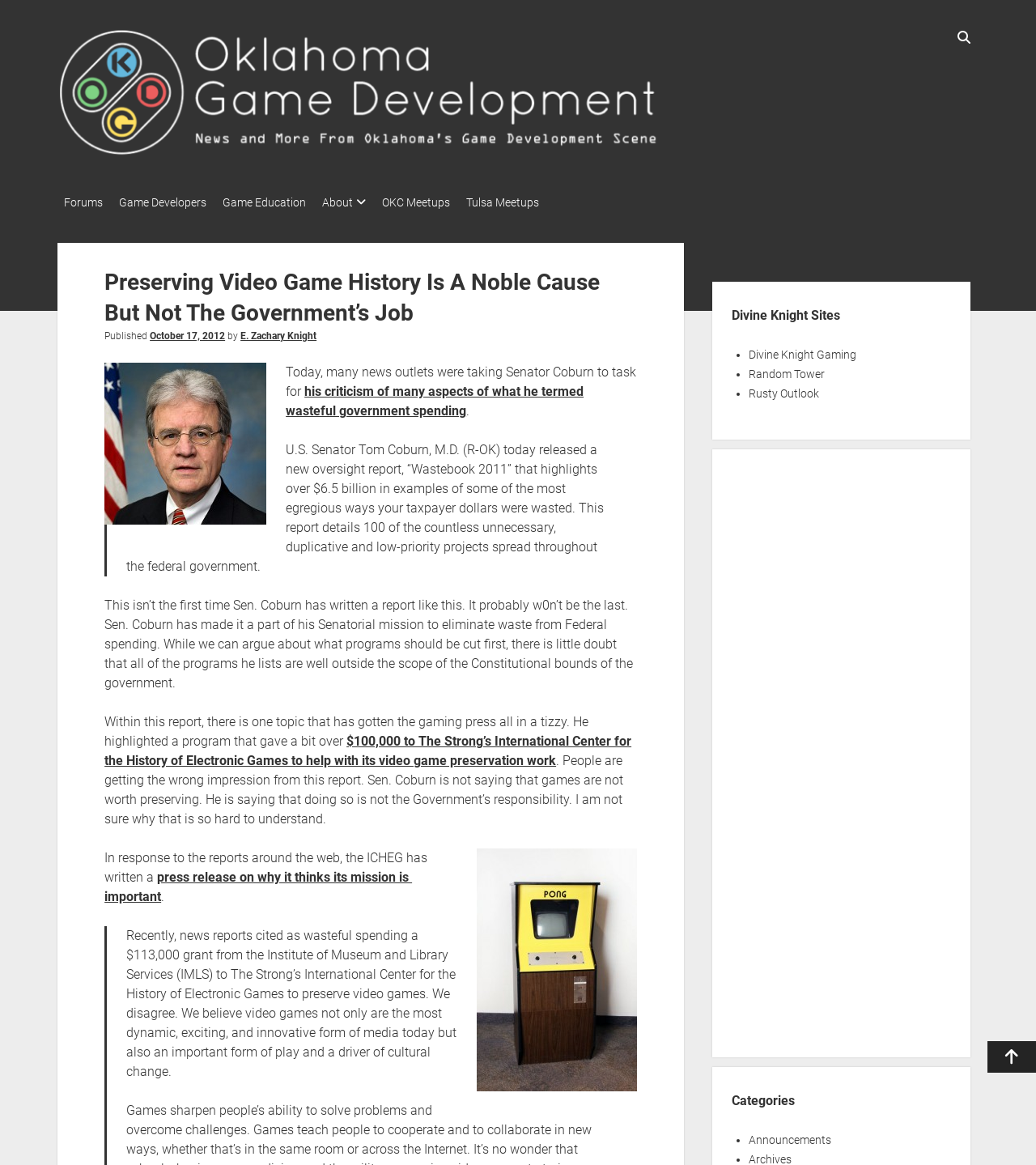Examine the image carefully and respond to the question with a detailed answer: 
What is the name of the game shown in the image?

The name of the game shown in the image can be inferred from the image itself, which appears to be a screenshot of the classic arcade game Pong.